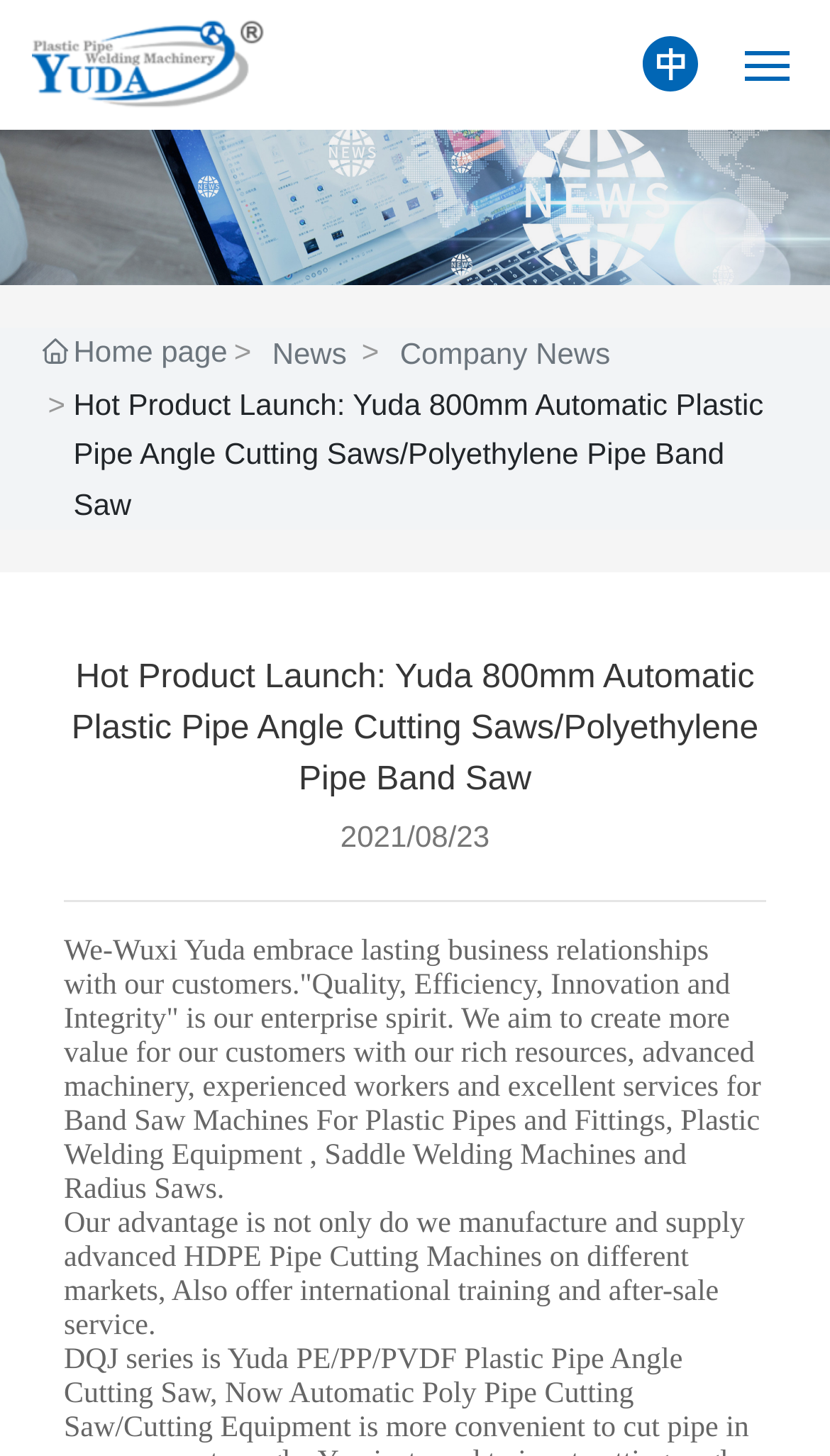Respond to the following query with just one word or a short phrase: 
What is the date of the product launch?

2021/08/23